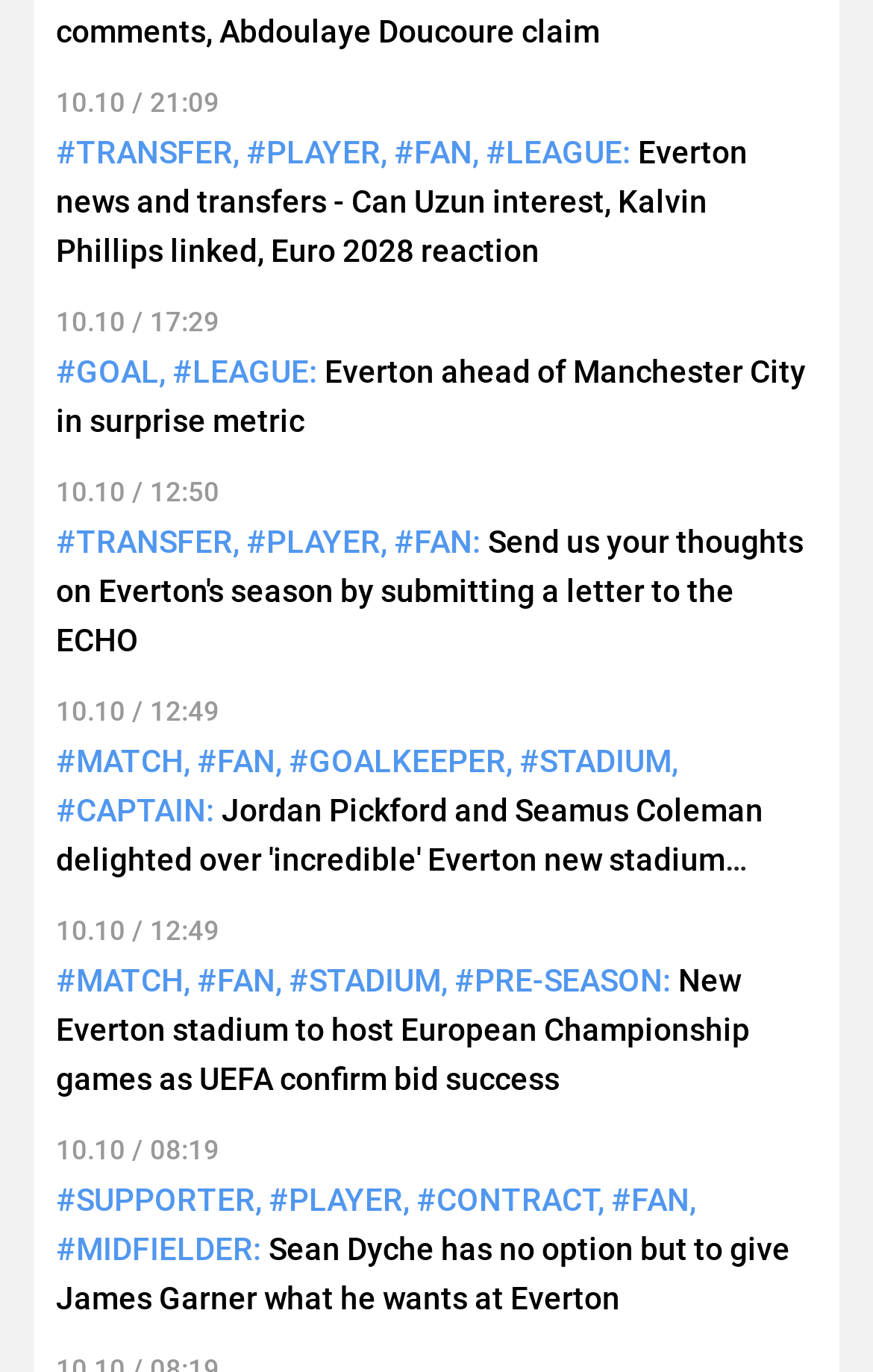Answer the question below using just one word or a short phrase: 
What is the date of the first news article?

10.10